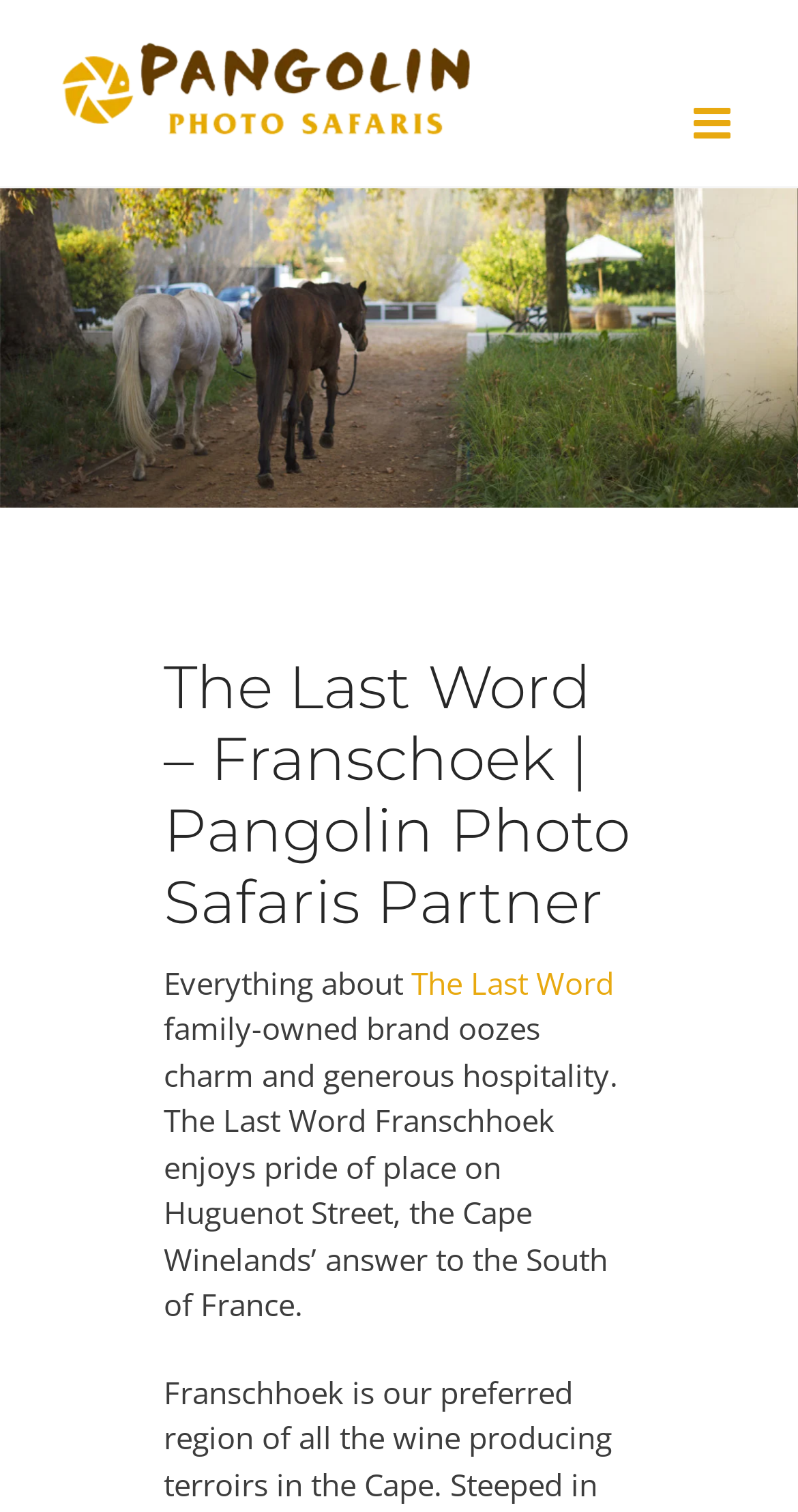Illustrate the webpage thoroughly, mentioning all important details.

The webpage is about The Last Word Franschhoek, a pangolin partner property in the Cape Winelands. At the top left corner, there is a logo of Pangolin Photo Safaris. On the top right corner, there is a toggle button to open the mobile menu. 

Below the logo, there is a heading that reads "The Last Word – Franschoek | Pangolin Photo Safaris Partner". Underneath the heading, there is a paragraph of text that describes The Last Word Franschhoek as a family-owned brand that exudes charm and generous hospitality, located on Huguenot Street in the Cape Winelands. The text also mentions that it is similar to the South of France. 

There is a link to "The Last Word" within the paragraph. At the bottom of the page, there is a "Go to Top" button with an upward arrow icon.